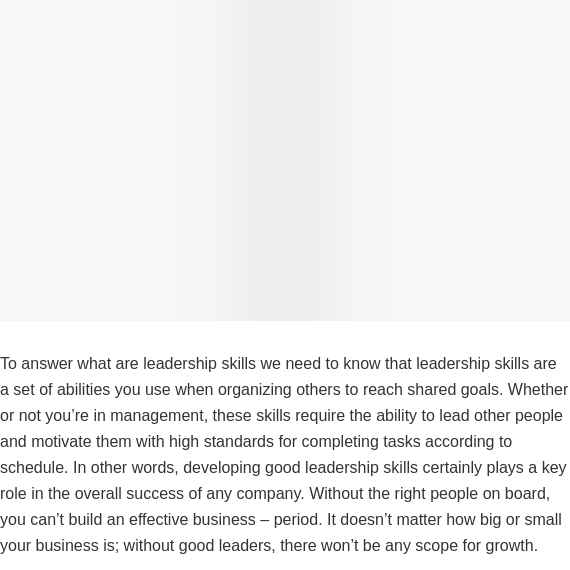Who can develop leadership skills?
Using the details from the image, give an elaborate explanation to answer the question.

The caption highlights that effective leadership is not limited to those in managerial positions, implying that anyone can develop these essential abilities.